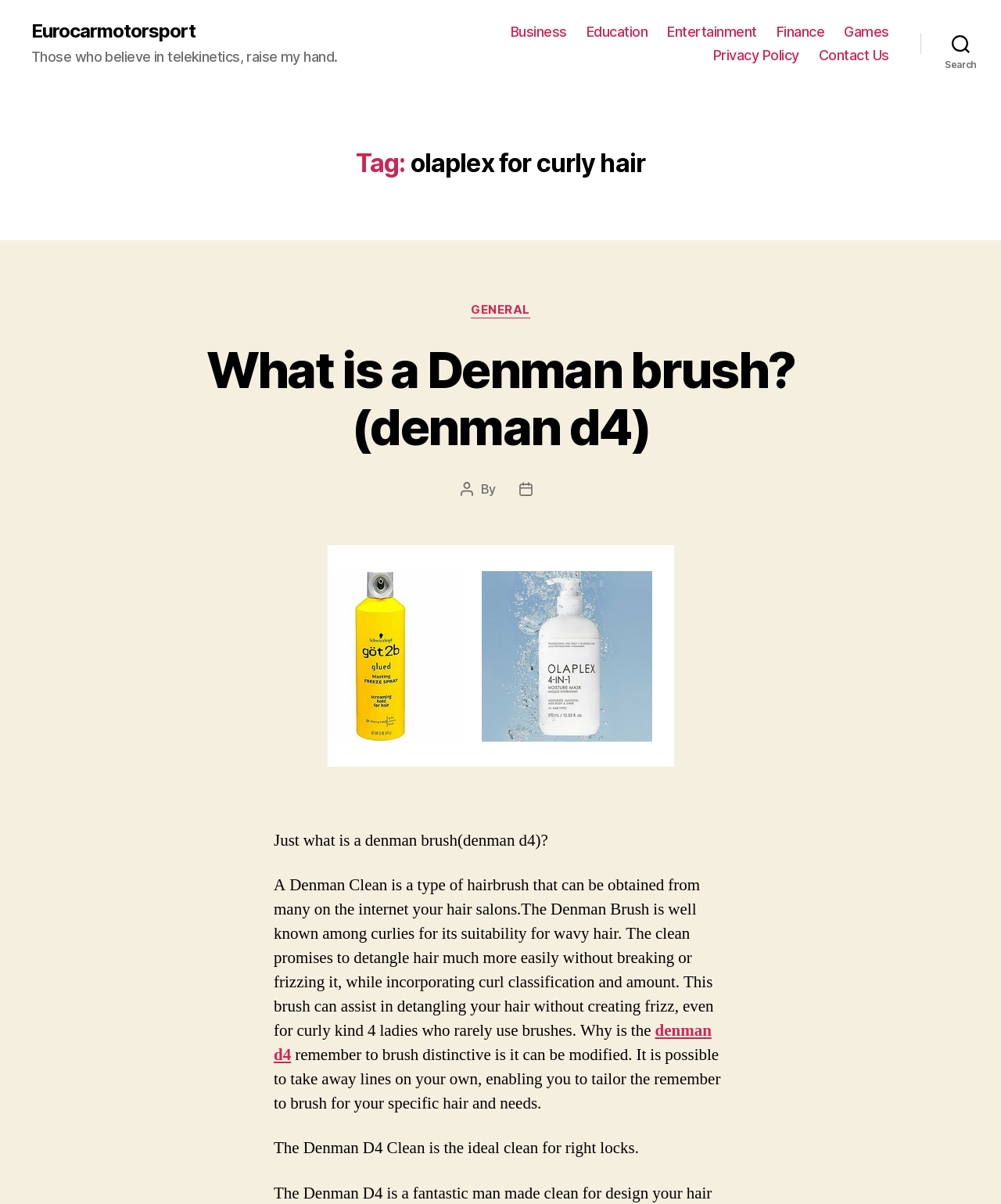Identify the bounding box coordinates of the clickable section necessary to follow the following instruction: "Search". The coordinates should be presented as four float numbers from 0 to 1, i.e., [left, top, right, bottom].

[0.92, 0.022, 1.0, 0.05]